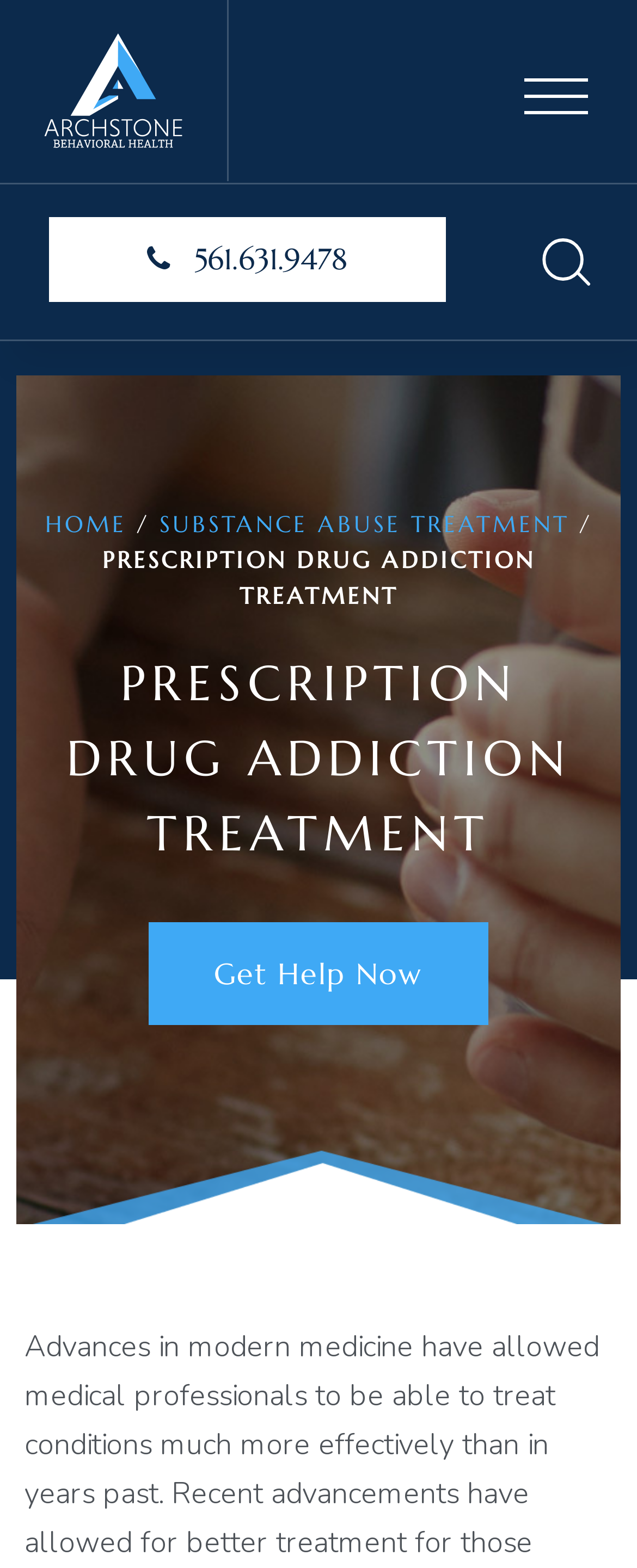Please determine the primary heading and provide its text.

PRESCRIPTION DRUG ADDICTION TREATMENT